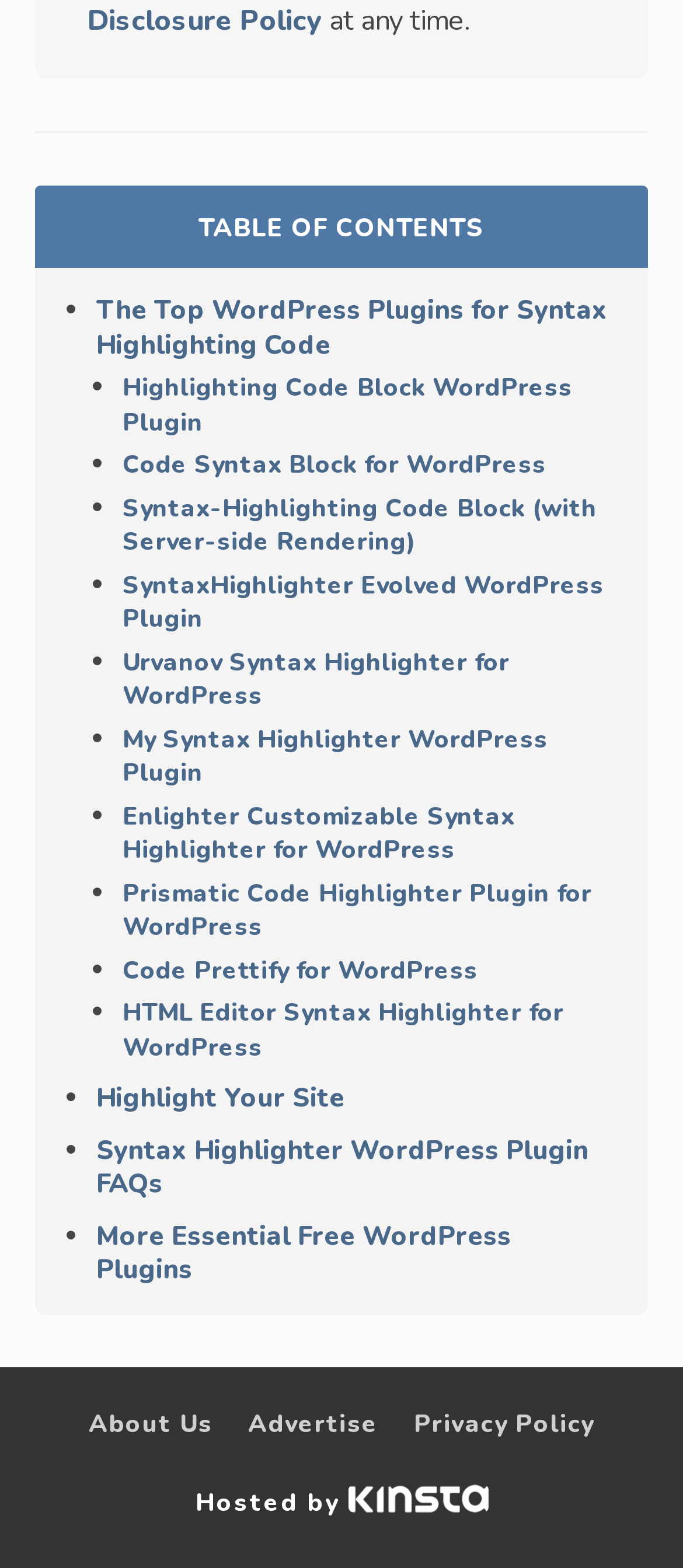Specify the bounding box coordinates of the area to click in order to follow the given instruction: "Visit 'About Us'."

[0.13, 0.897, 0.312, 0.919]